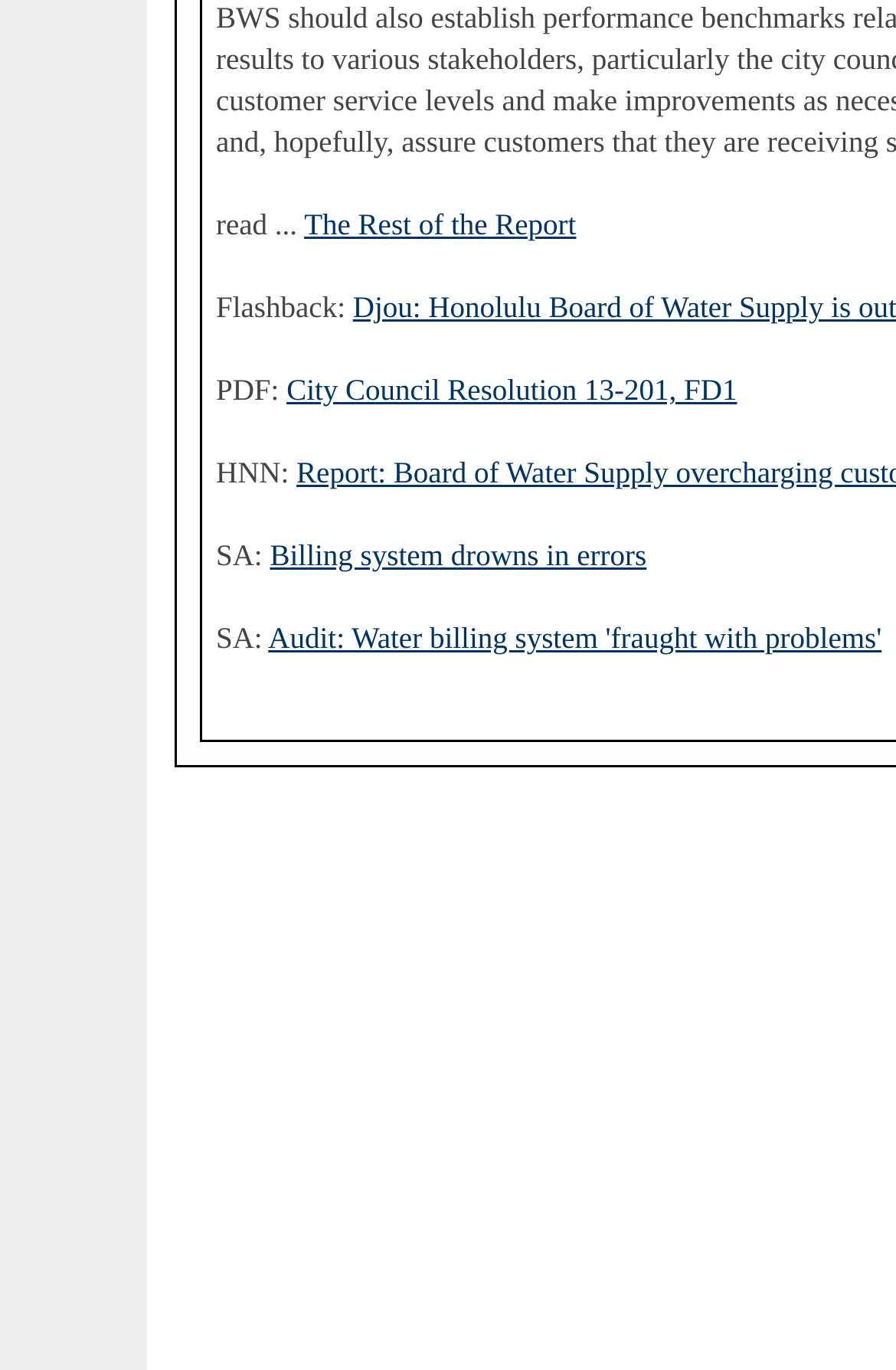What is the text above the 'PDF:' label?
By examining the image, provide a one-word or phrase answer.

Flashback: